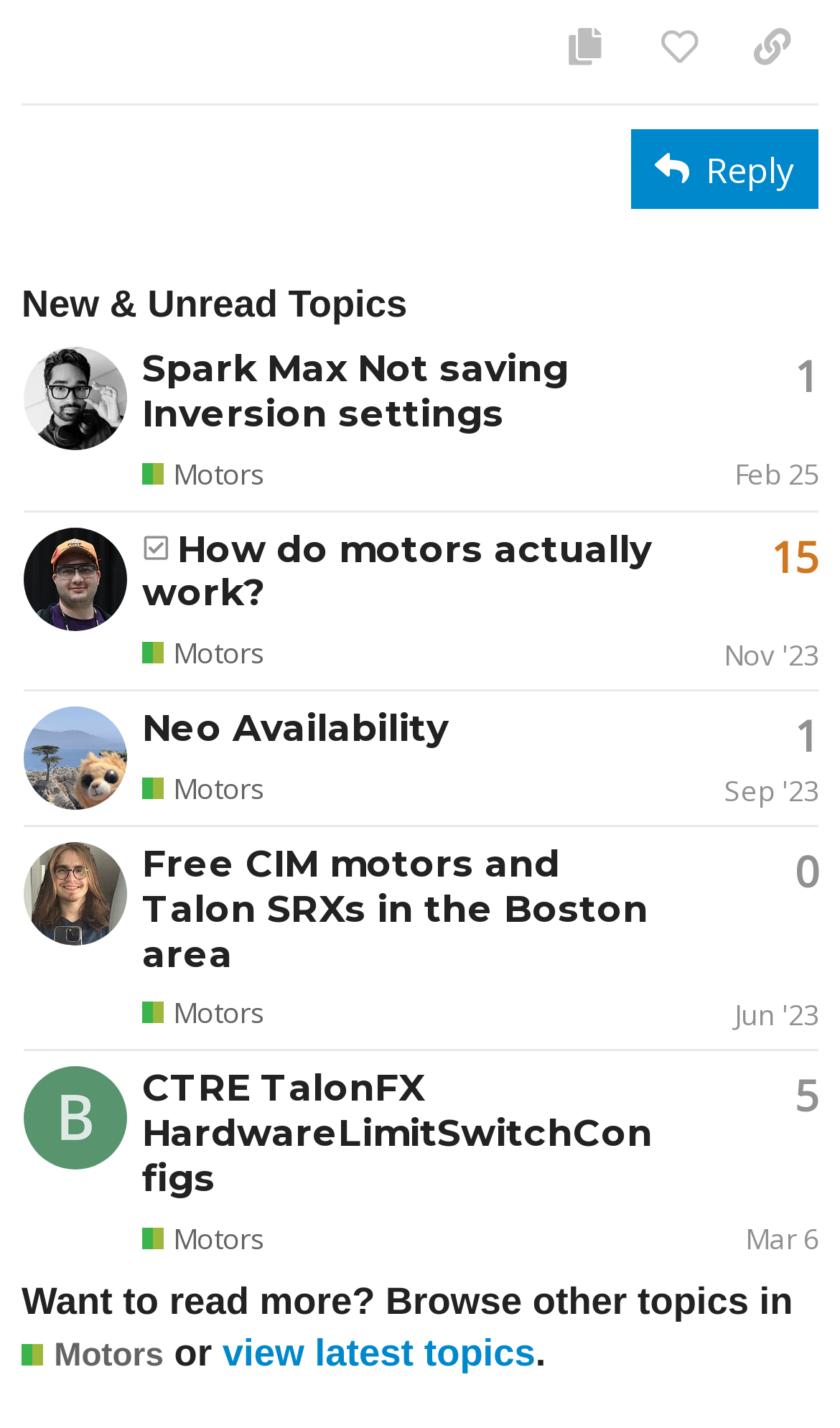Determine the bounding box coordinates of the clickable element necessary to fulfill the instruction: "Reply to the post". Provide the coordinates as four float numbers within the 0 to 1 range, i.e., [left, top, right, bottom].

[0.751, 0.091, 0.974, 0.146]